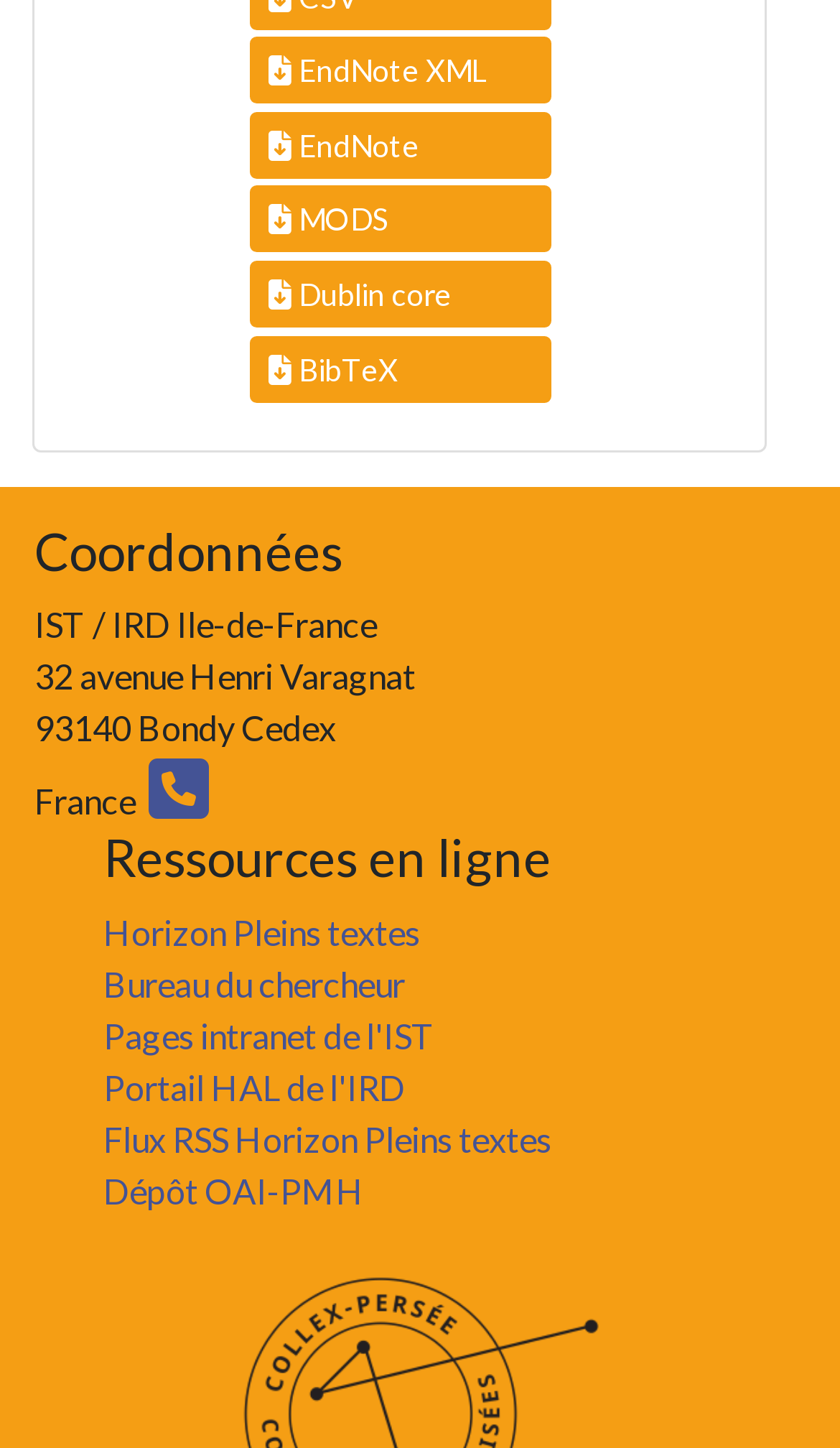Using the elements shown in the image, answer the question comprehensively: What is the name of the institution?

I found the institution's name by looking at the static text element under the 'Coordonnées' heading, which provides the institution's name and address.